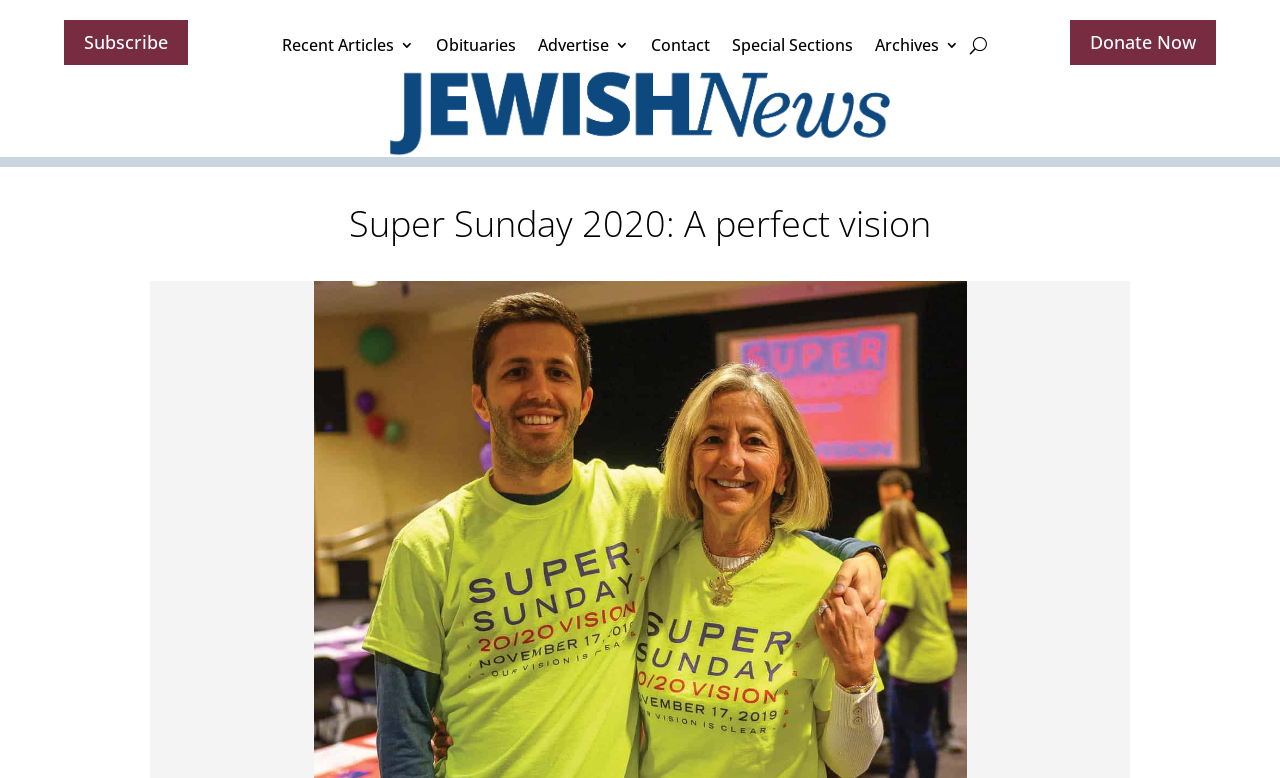Explain the contents of the webpage comprehensively.

The webpage is about Super Sunday 2020, with a focus on "A perfect vision" as indicated by the title. At the top left, there are several links, including "Subscribe", "Recent Articles", "Obituaries", "Advertise", "Contact", "Special Sections", and "Archives", arranged horizontally in a row. 

Below these links, there is a large heading that spans most of the width of the page, displaying the title "Super Sunday 2020: A perfect vision". 

To the right of the title, there is a button labeled "U". Further to the right, there is a link to "Donate Now". 

In the top center of the page, there is an image, which is likely a logo or a banner, as it is positioned above the title. 

There is also a link with no text, which may be a call-to-action or a button, positioned below the image and above the title.